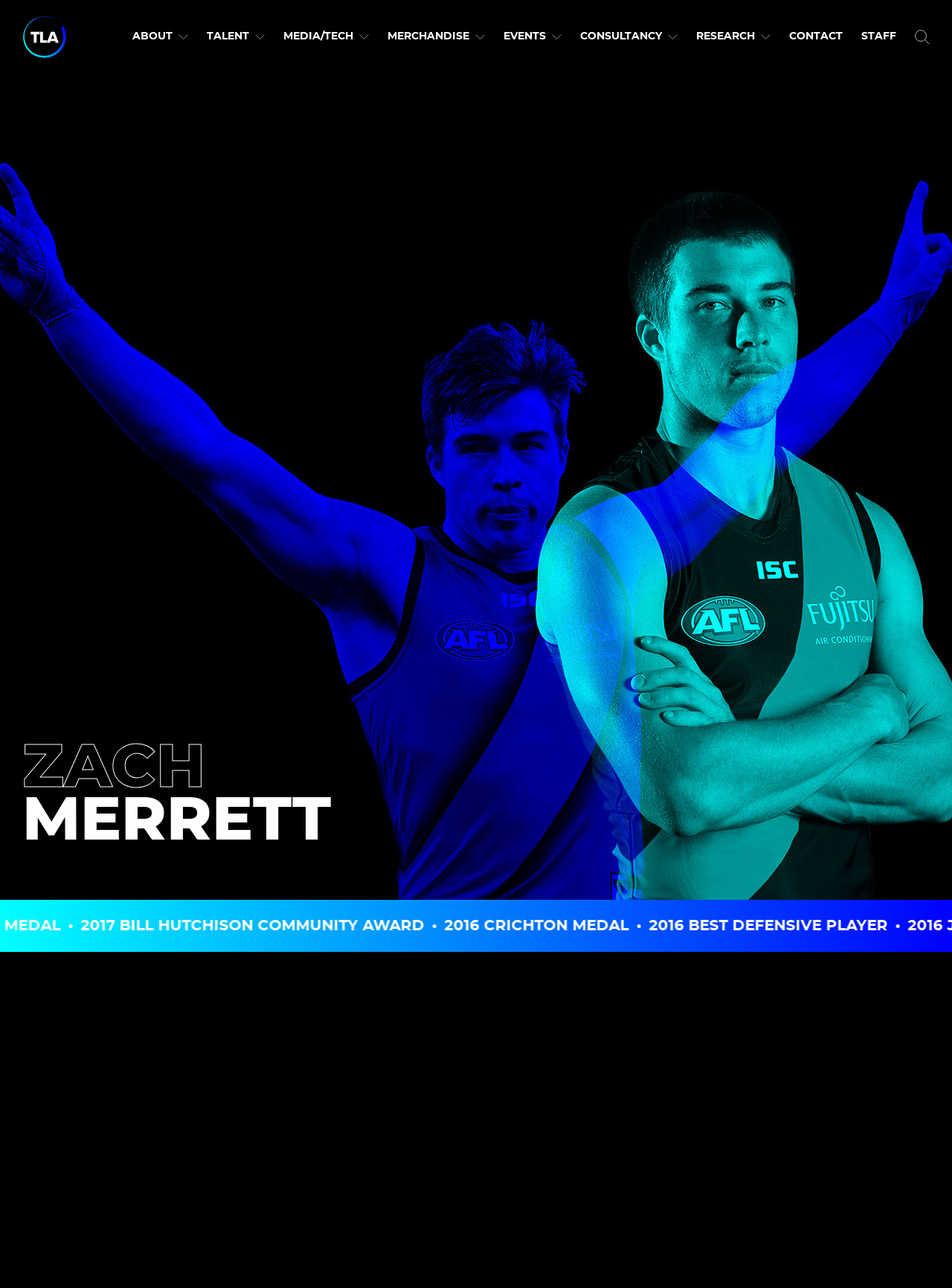What is the name of the person featured on the webpage? Using the information from the screenshot, answer with a single word or phrase.

Zach Merrett